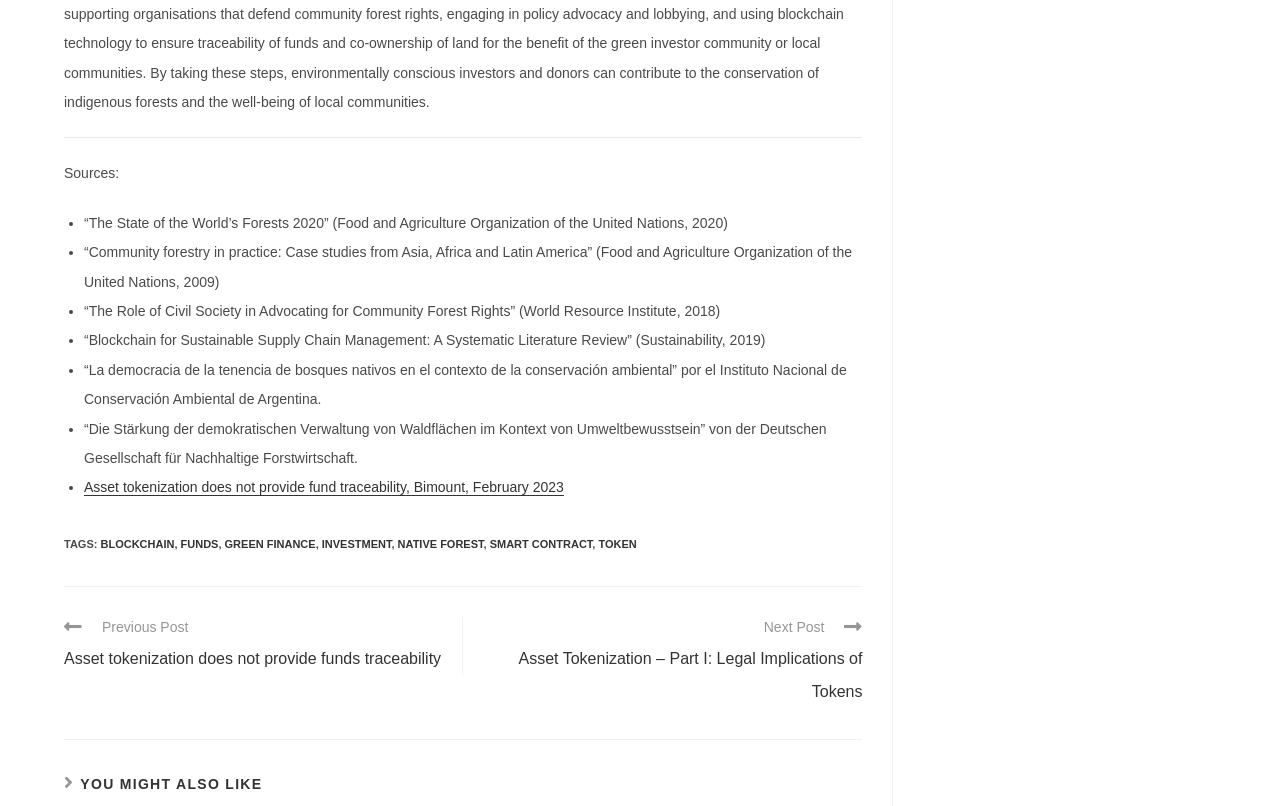Pinpoint the bounding box coordinates of the clickable area necessary to execute the following instruction: "Click on 'BLOCKCHAIN' tag". The coordinates should be given as four float numbers between 0 and 1, namely [left, top, right, bottom].

[0.078, 0.667, 0.136, 0.682]